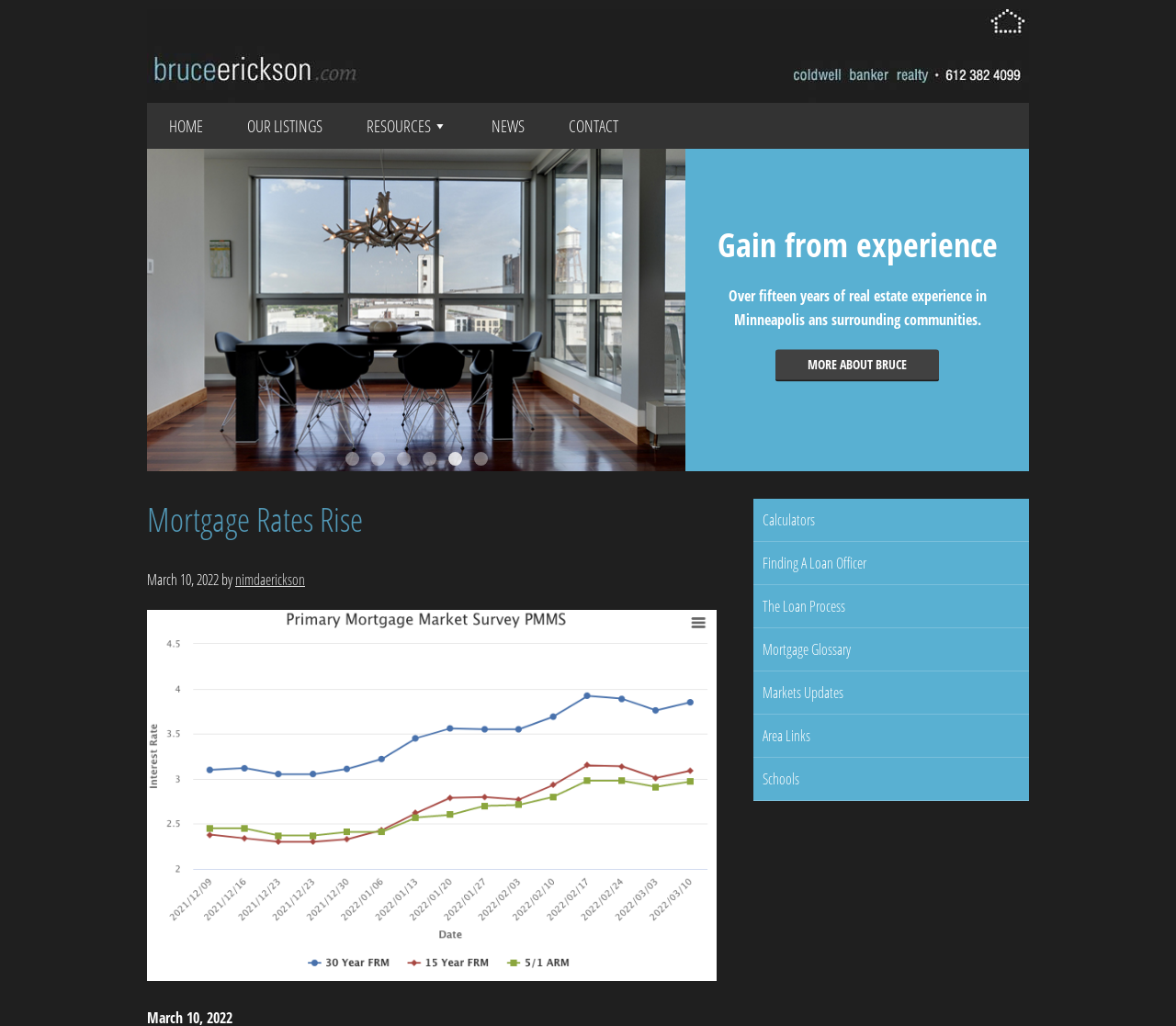Please locate the bounding box coordinates of the element that should be clicked to achieve the given instruction: "Check the mortgage glossary".

[0.641, 0.612, 0.875, 0.654]